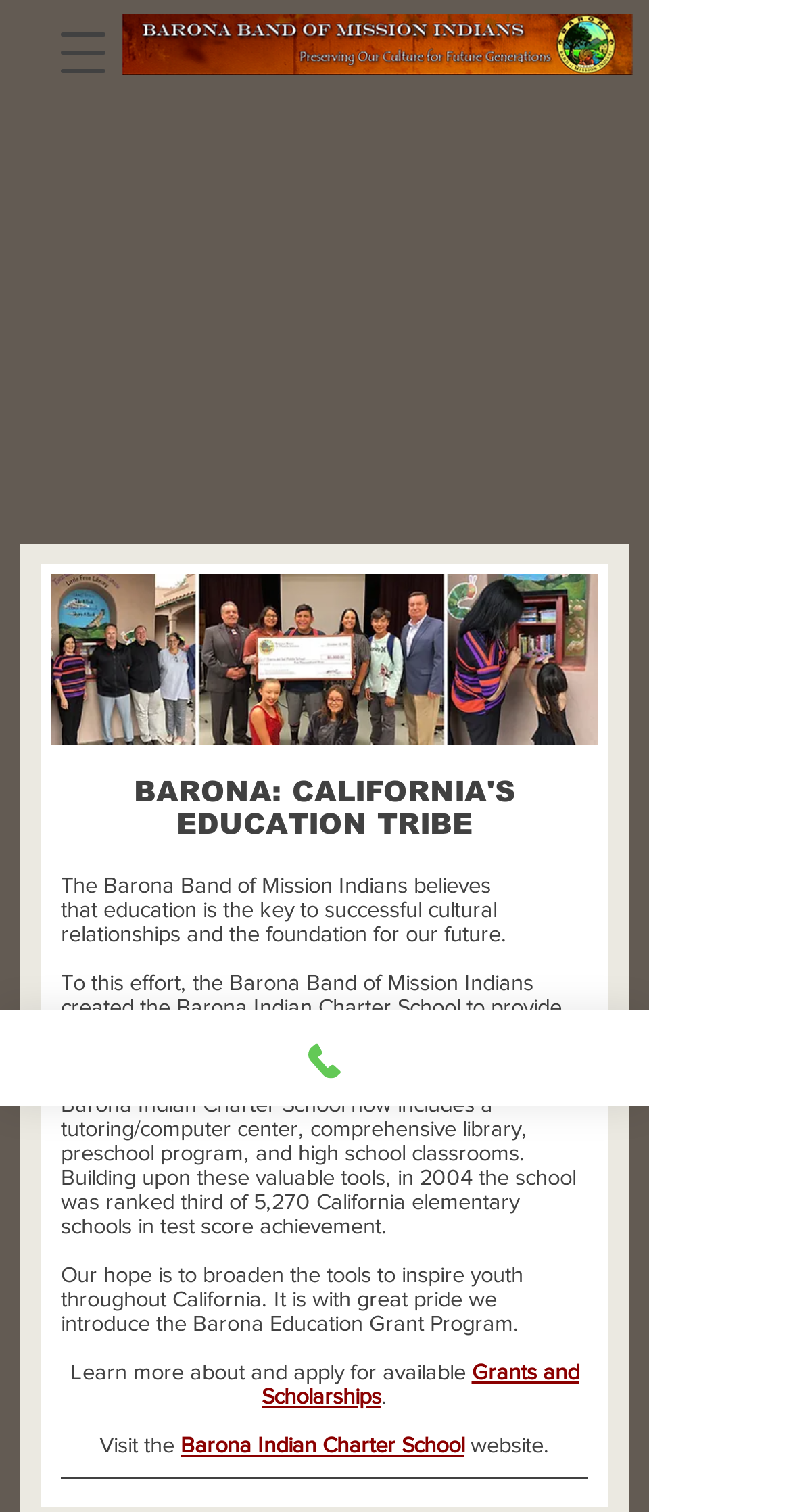Provide the bounding box coordinates for the specified HTML element described in this description: "Barona Indian Charter School". The coordinates should be four float numbers ranging from 0 to 1, in the format [left, top, right, bottom].

[0.228, 0.947, 0.587, 0.963]